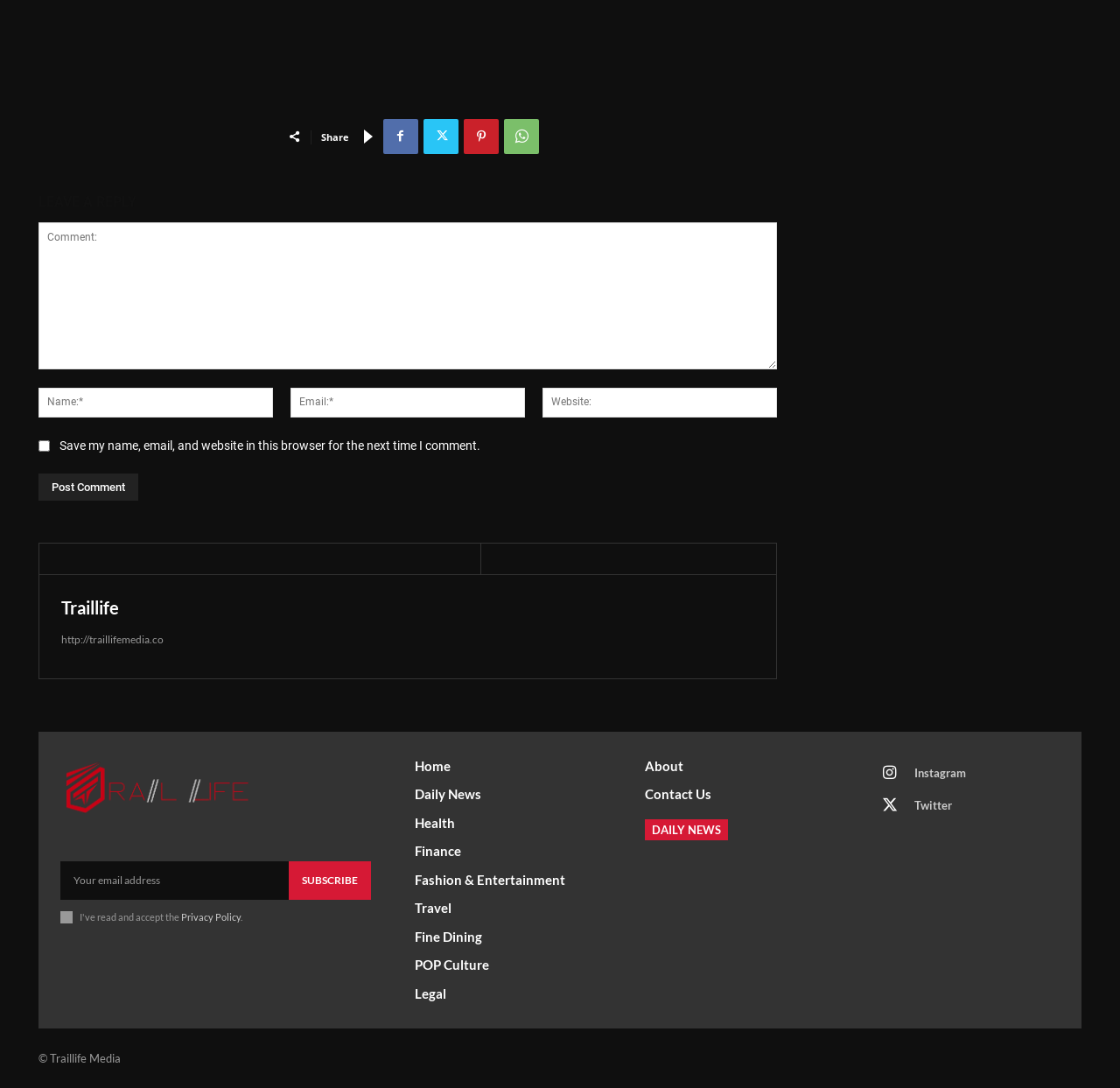Please identify the coordinates of the bounding box for the clickable region that will accomplish this instruction: "Click the 'Post Comment' button".

[0.034, 0.435, 0.123, 0.46]